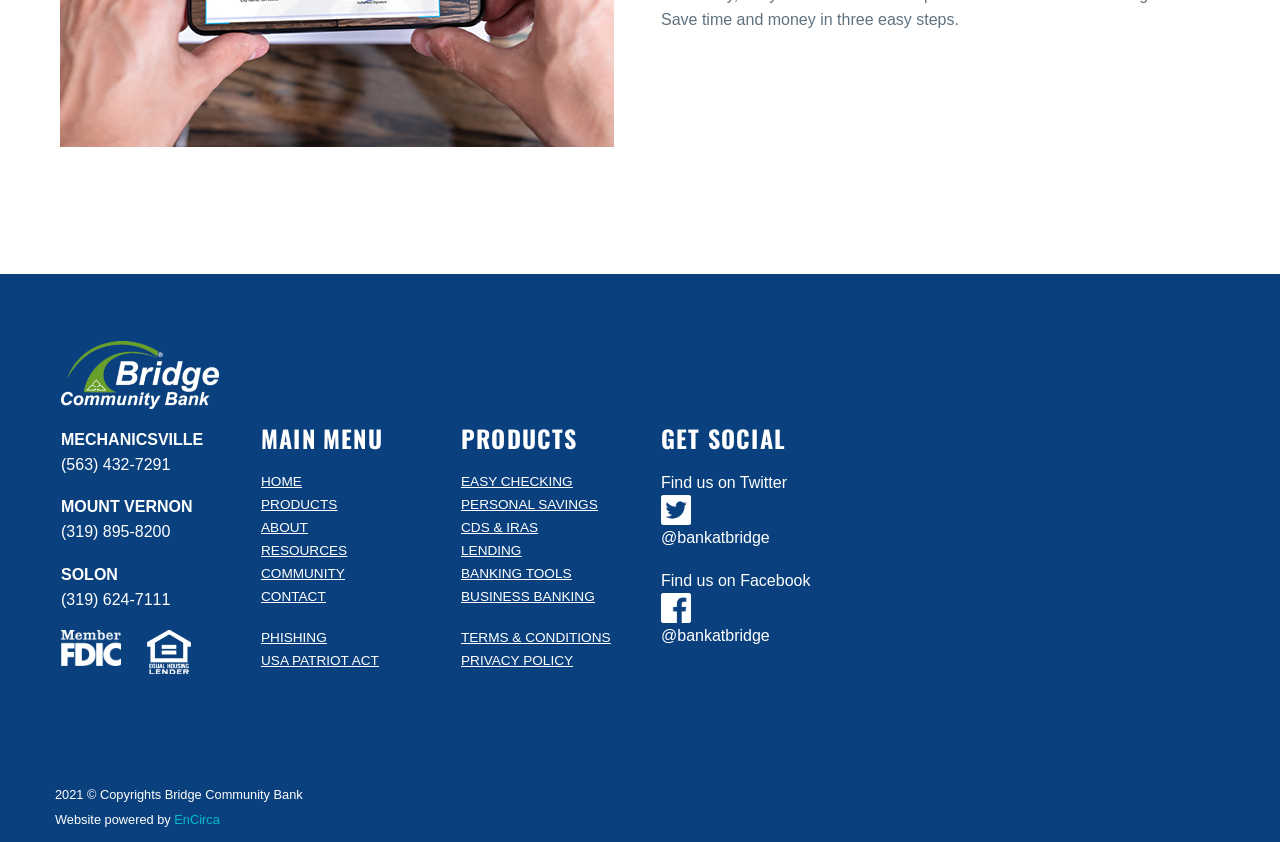Find the bounding box coordinates of the clickable area required to complete the following action: "View the PRIVACY POLICY".

[0.36, 0.775, 0.448, 0.793]